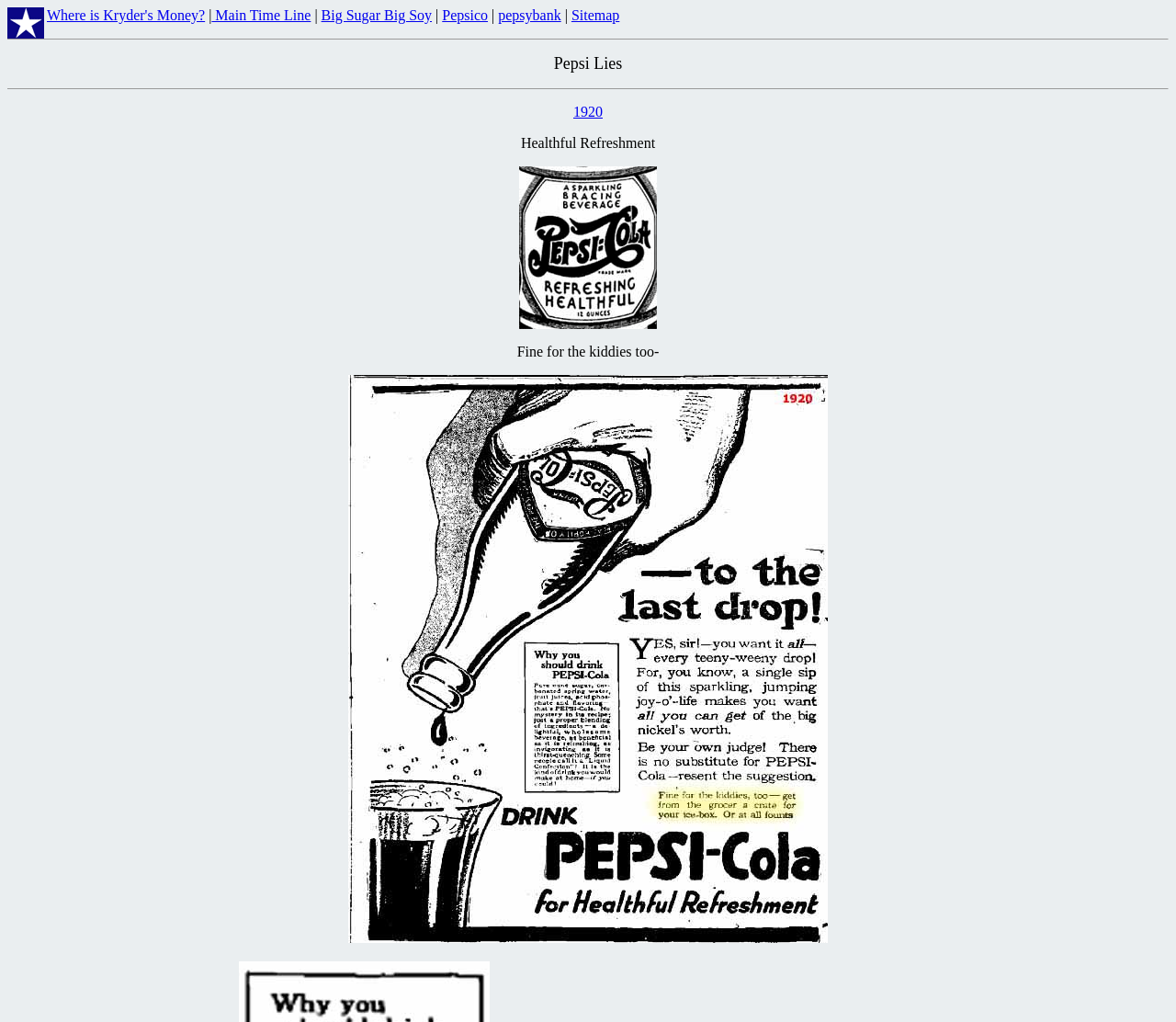Please answer the following question using a single word or phrase: 
What is the year mentioned on the webpage?

1920